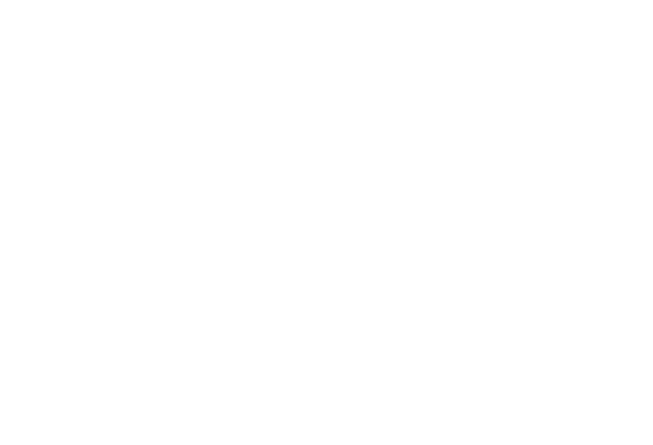Is the logo positioned prominently?
Please provide a comprehensive answer based on the contents of the image.

According to the caption, the logo serves as a visual centerpiece on the webpage, which implies that it is prominently displayed to capture the attention of potential renters.